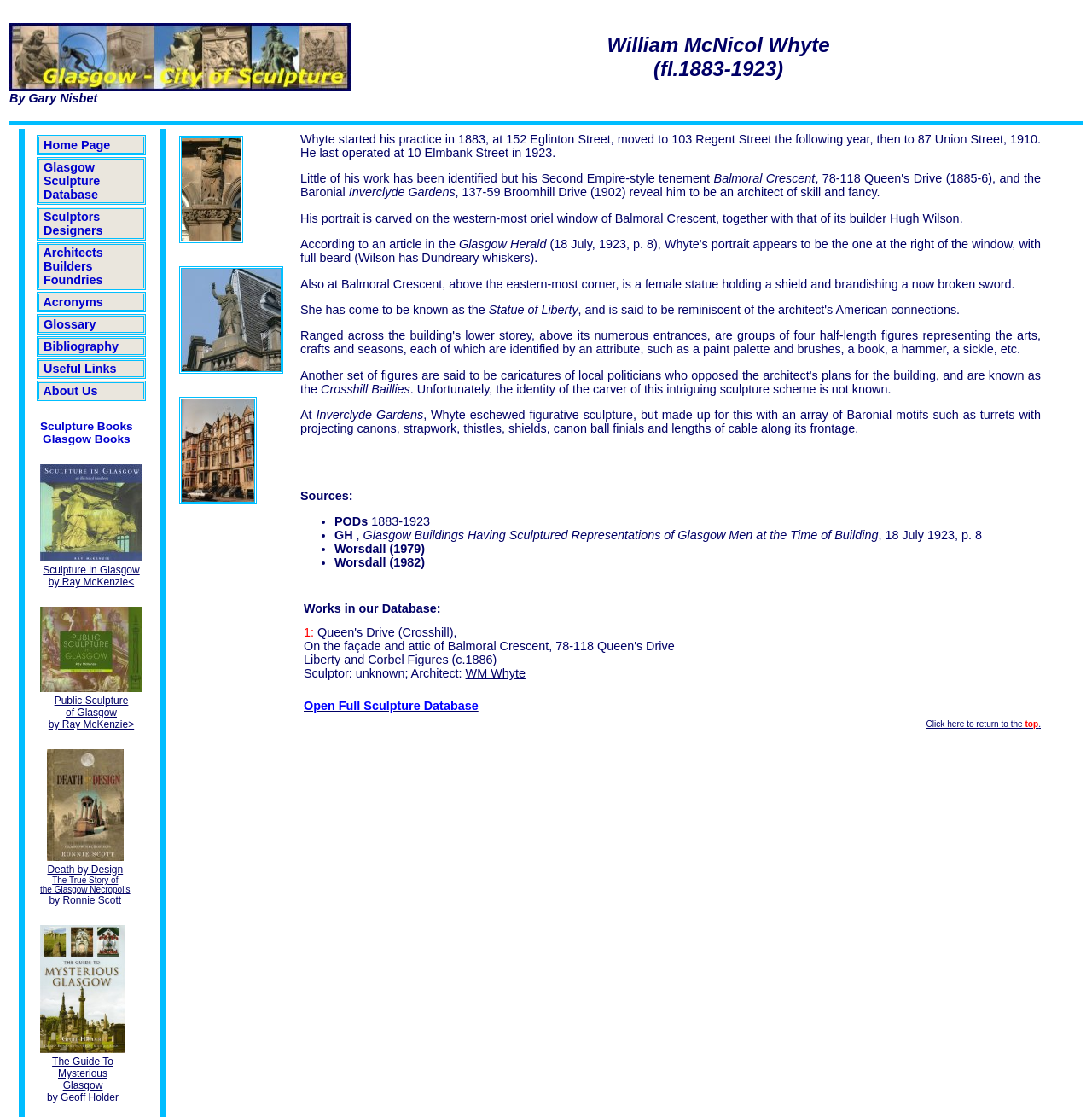How many rows are in the first LayoutTable?
Please give a detailed and elaborate answer to the question.

The first LayoutTable element contains three LayoutTableRow elements, which means there are three rows in the table.